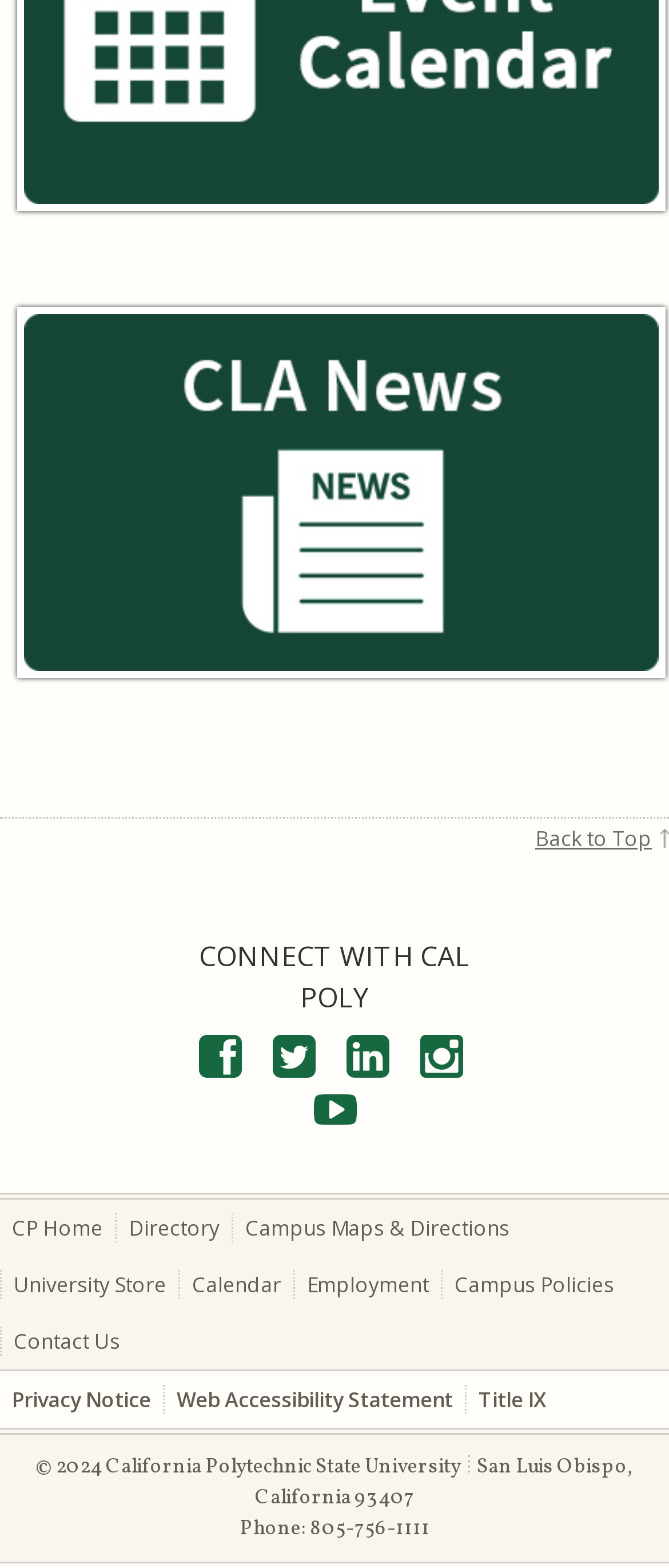Provide the bounding box coordinates for the area that should be clicked to complete the instruction: "Open Facebook page".

[0.279, 0.669, 0.379, 0.693]